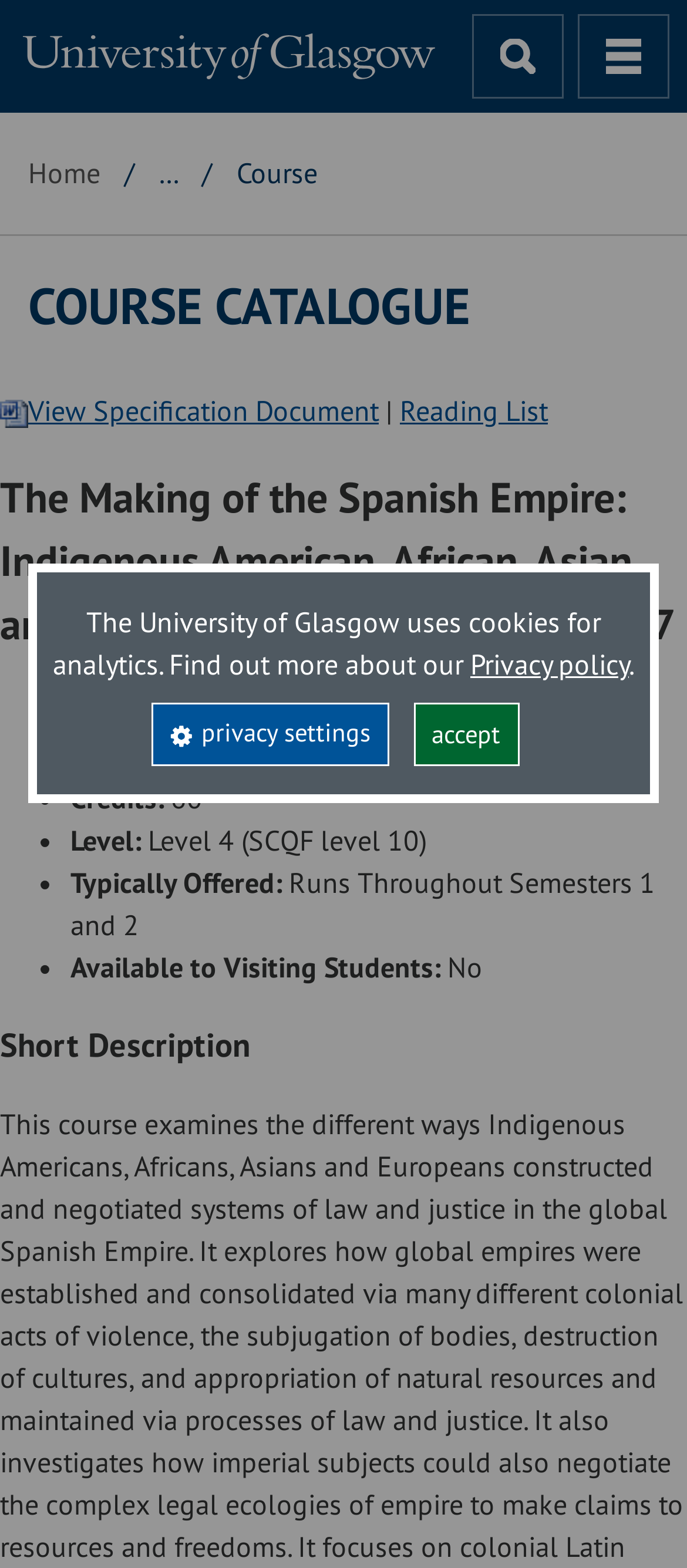Use a single word or phrase to answer the question: 
What is the level of the course?

Level 4